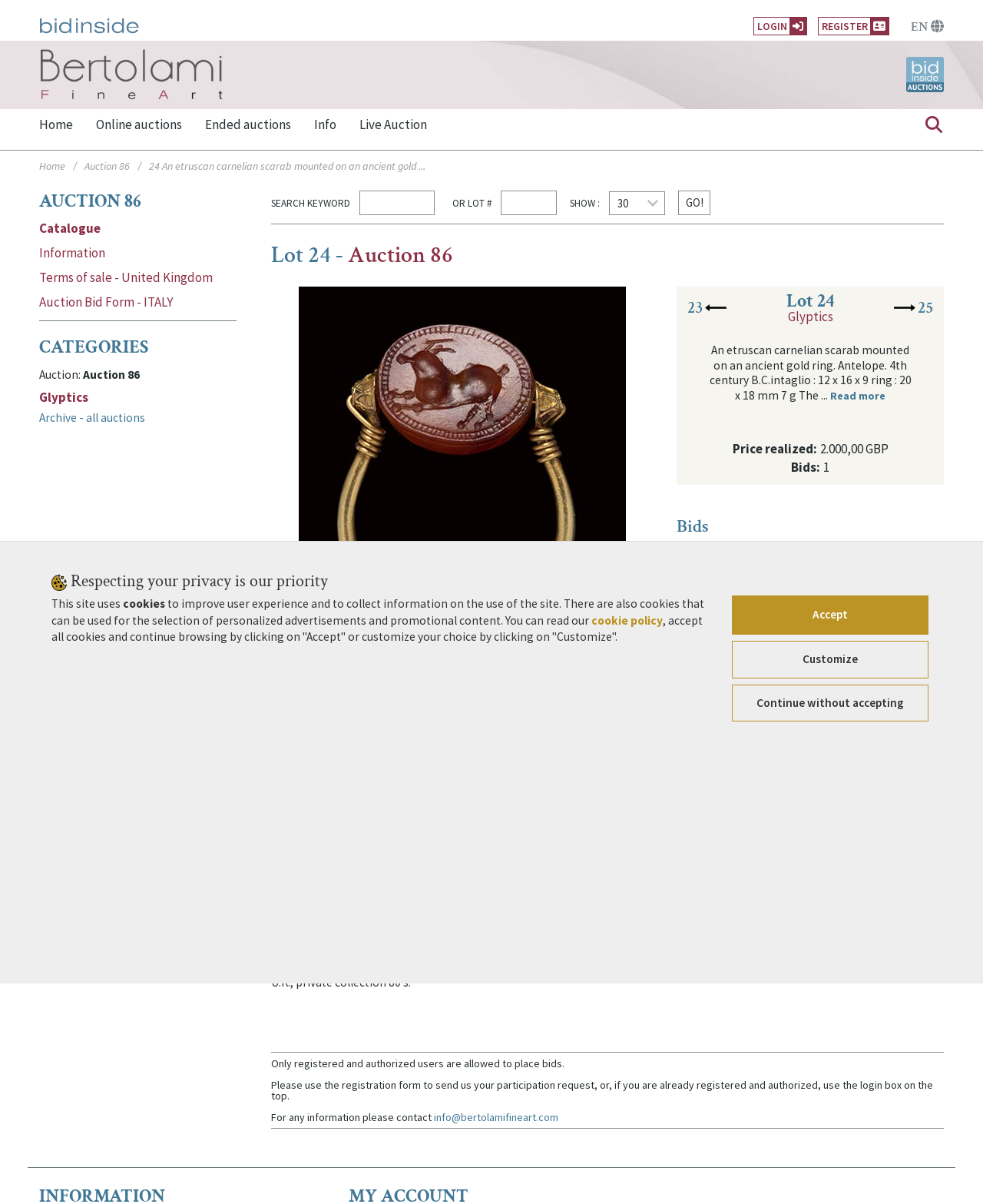How many bids are there for the current lot?
Using the image, respond with a single word or phrase.

1